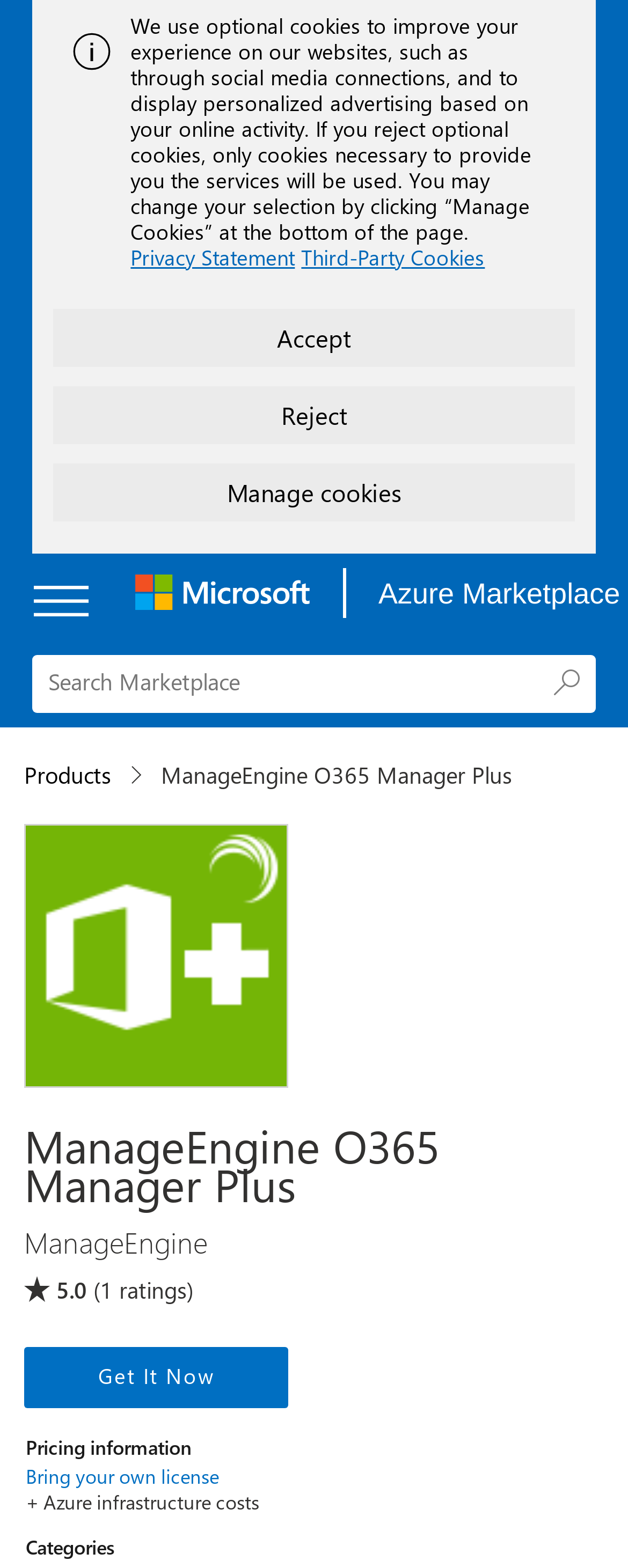Locate the bounding box coordinates of the element you need to click to accomplish the task described by this instruction: "View pricing information".

[0.041, 0.933, 0.413, 0.949]